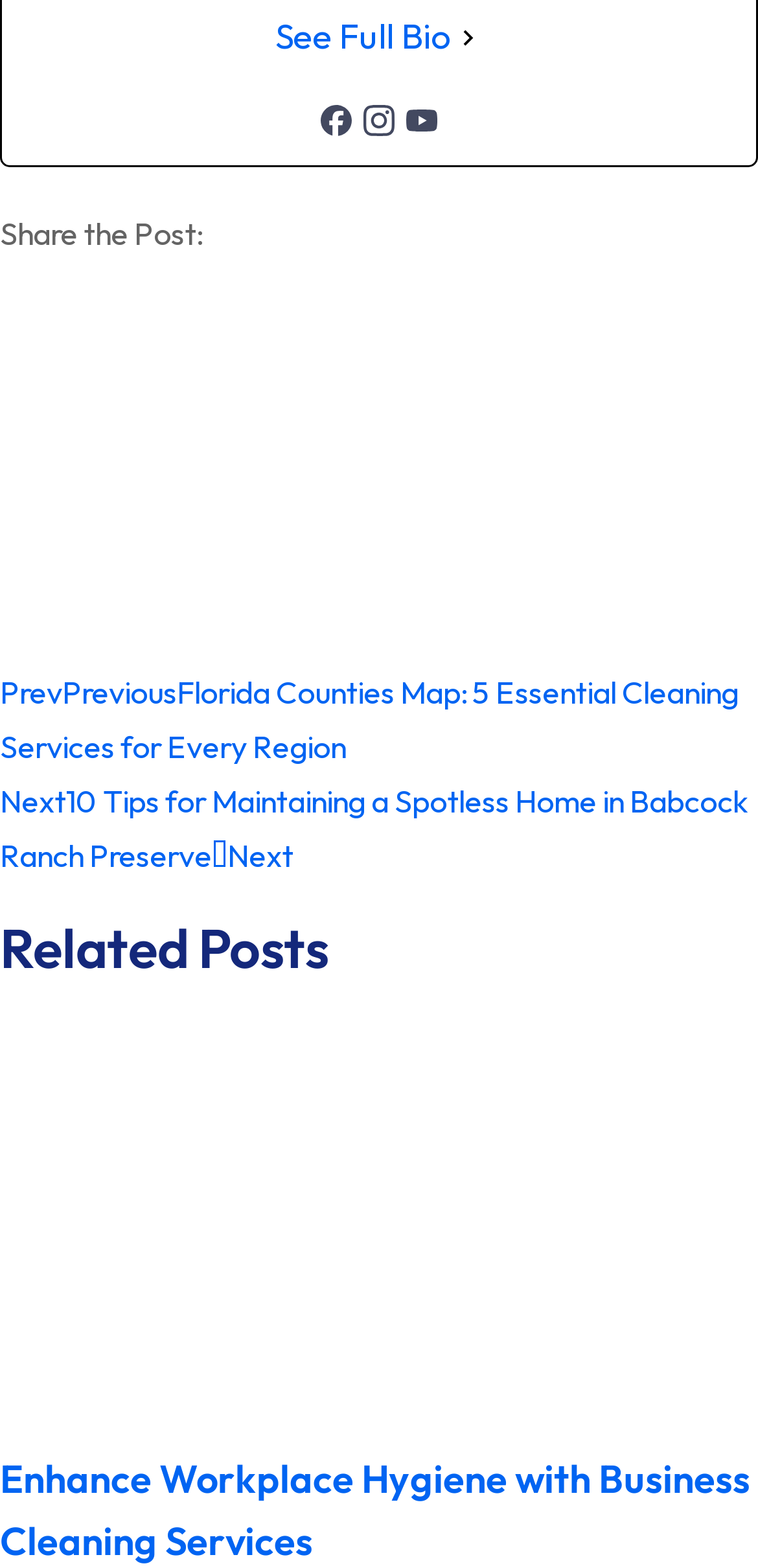Find and provide the bounding box coordinates for the UI element described here: "aria-label="Share on pinterest"". The coordinates should be given as four float numbers between 0 and 1: [left, top, right, bottom].

[0.0, 0.295, 1.0, 0.33]